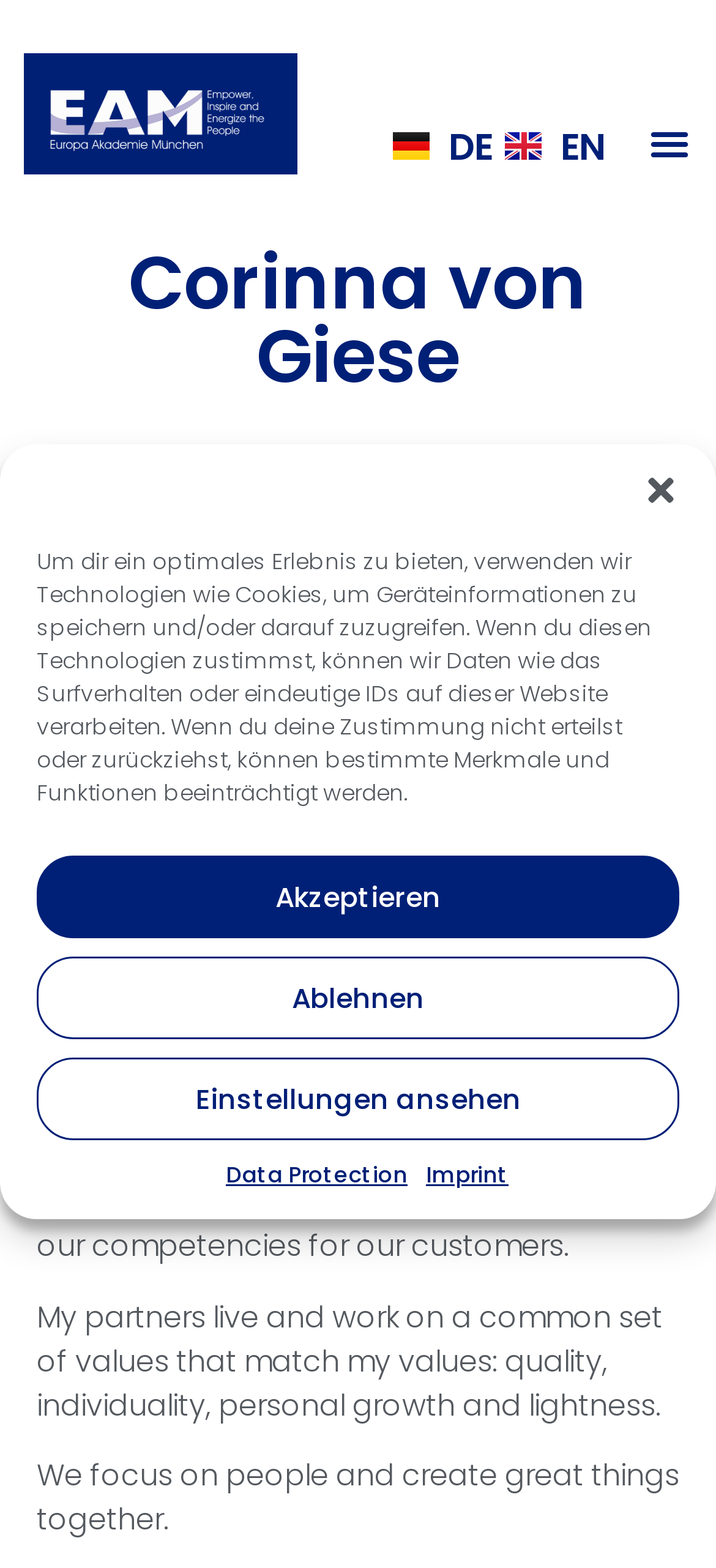Pinpoint the bounding box coordinates of the area that should be clicked to complete the following instruction: "Toggle the menu". The coordinates must be given as four float numbers between 0 and 1, i.e., [left, top, right, bottom].

[0.896, 0.073, 0.974, 0.111]